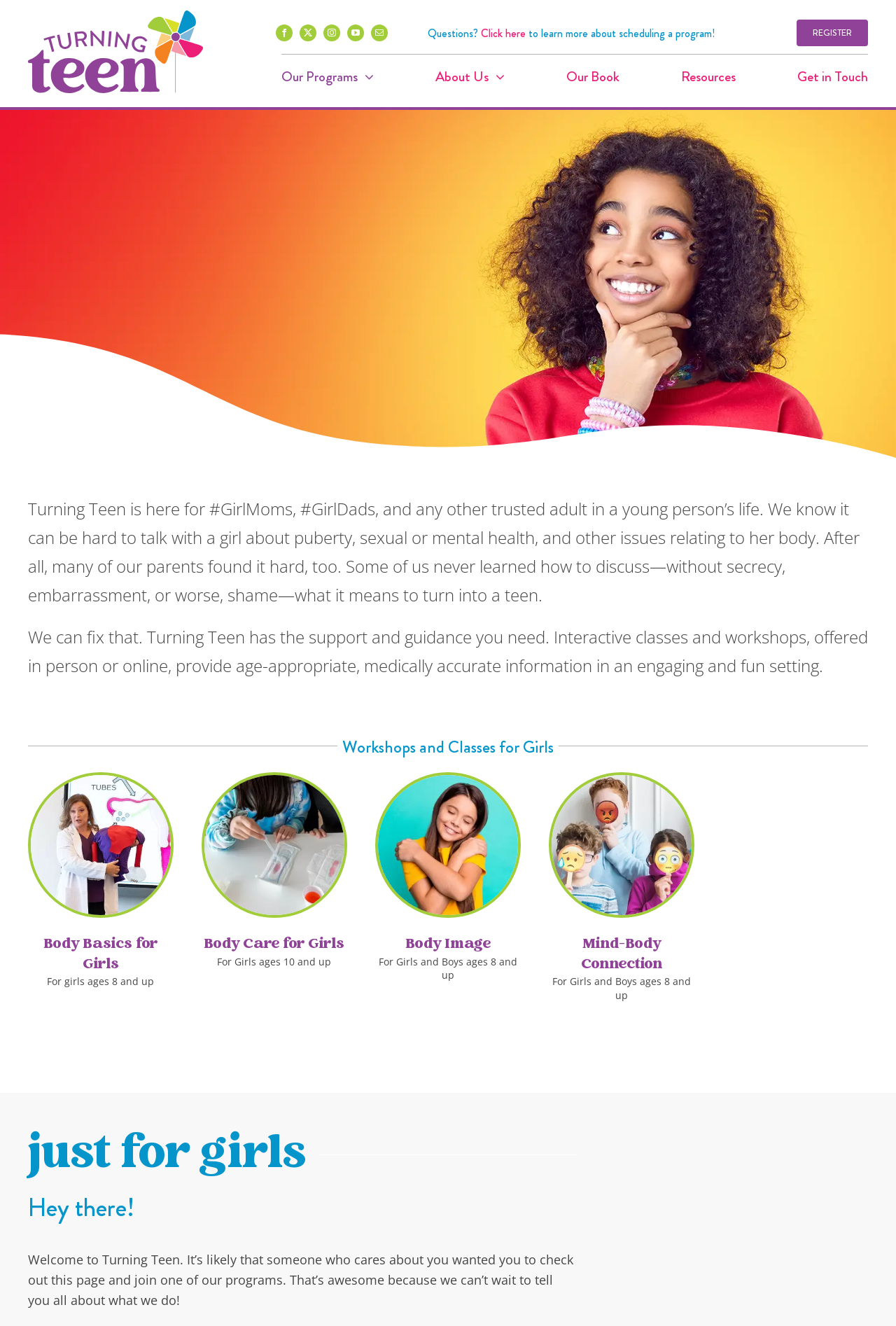Create an elaborate caption for the webpage.

The webpage is about Turning Teen, a program that provides educational resources and workshops for girls and their caregivers. At the top left corner, there is a logo with the text "Turning Teen" and an image with a description of "Turning Teen Sexual Health Educational Programs". 

Below the logo, there are social media links to Facebook, Twitter, Instagram, YouTube, and mail. On the right side, there is a heading that says "Questions? Click here to learn more about scheduling a program!" with a link to "Click here". 

Further down, there is a prominent "REGISTER" button. On the left side, there is a navigation menu with links to "Our Programs", "About Us", "Our Book", "Resources", and "Get in Touch". 

The main content of the page is divided into sections. The first section has a heading that describes the purpose of Turning Teen, which is to provide support and guidance for caregivers to talk to girls about puberty, sexual health, and mental health. 

Below this section, there are three columns of workshops and classes for girls, each with a heading, a link, and an image. The workshops are "Body Basics for Girls", "Body Care for Girls", and "Body Image". Each workshop has a brief description and is targeted towards girls of specific age ranges. 

Further down, there is another section with a heading "just for girls" and a subheading "Hey there!". This section welcomes girls to Turning Teen and invites them to join one of their programs. There is also an image of a girl with a description of "puberty sexual health education programs for girls by Turning Teen". 

At the bottom right corner, there is a link to "Go to Top" with an arrow icon.